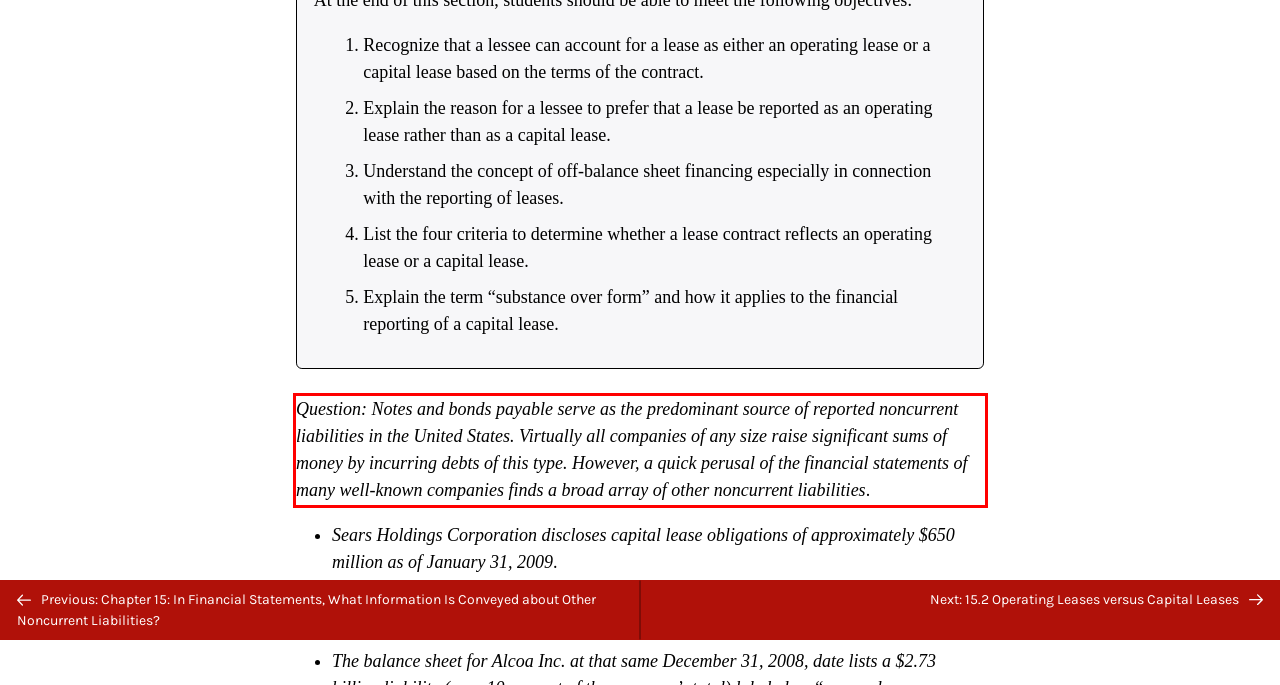Identify and extract the text within the red rectangle in the screenshot of the webpage.

Question: Notes and bonds payable serve as the predominant source of reported noncurrent liabilities in the United States. Virtually all companies of any size raise significant sums of money by incurring debts of this type. However, a quick perusal of the financial statements of many well-known companies finds a broad array of other noncurrent liabilities.